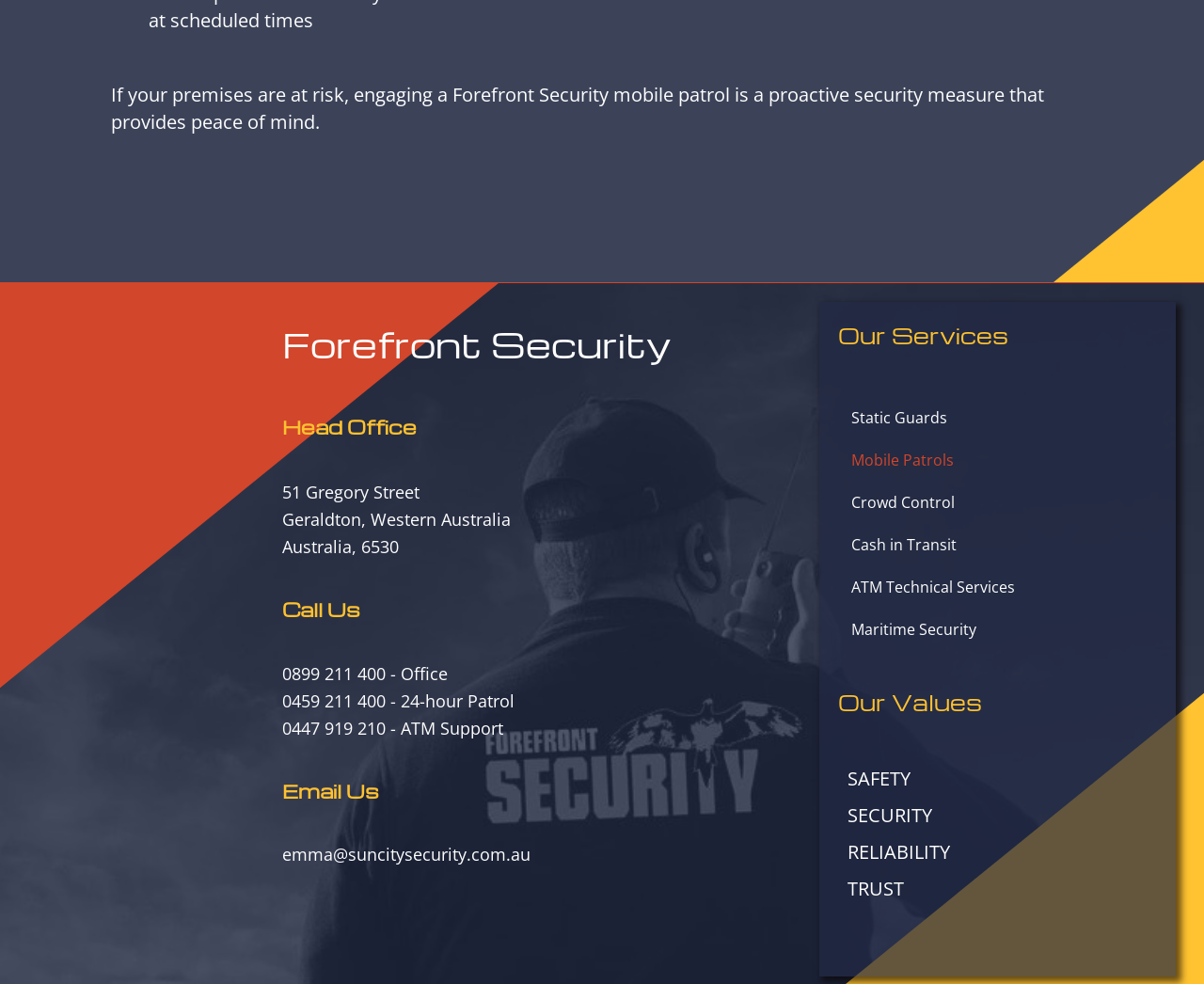What is the company's name?
Please respond to the question with a detailed and well-explained answer.

The company's name is Forefront Security, which can be inferred from the image with the description 'Icon - Forefront Security' and the text 'If your premises are at risk, engaging a Forefront Security mobile patrol is a proactive security measure that provides peace of mind.'